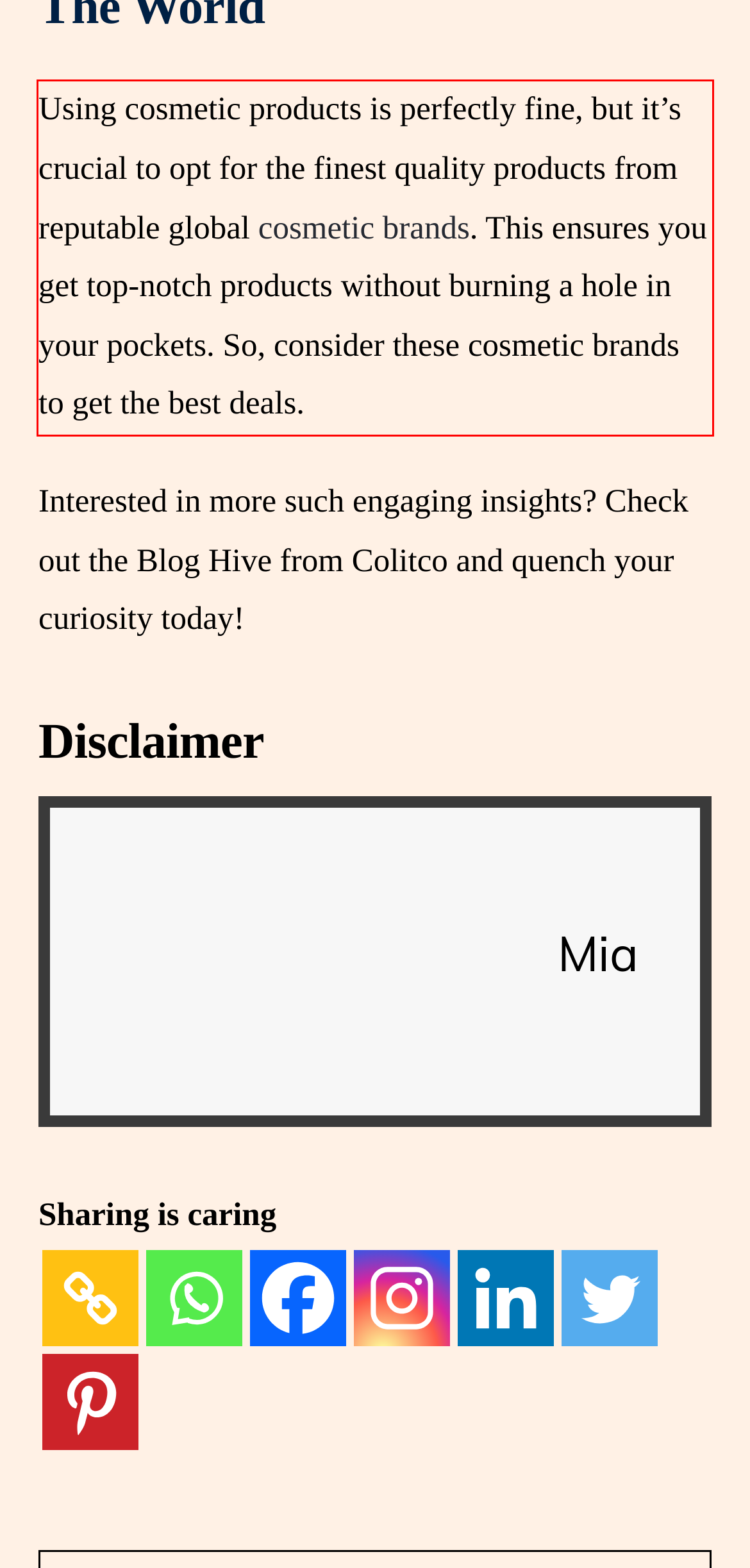Analyze the red bounding box in the provided webpage screenshot and generate the text content contained within.

Using cosmetic products is perfectly fine, but it’s crucial to opt for the finest quality products from reputable global cosmetic brands. This ensures you get top-notch products without burning a hole in your pockets. So, consider these cosmetic brands to get the best deals.